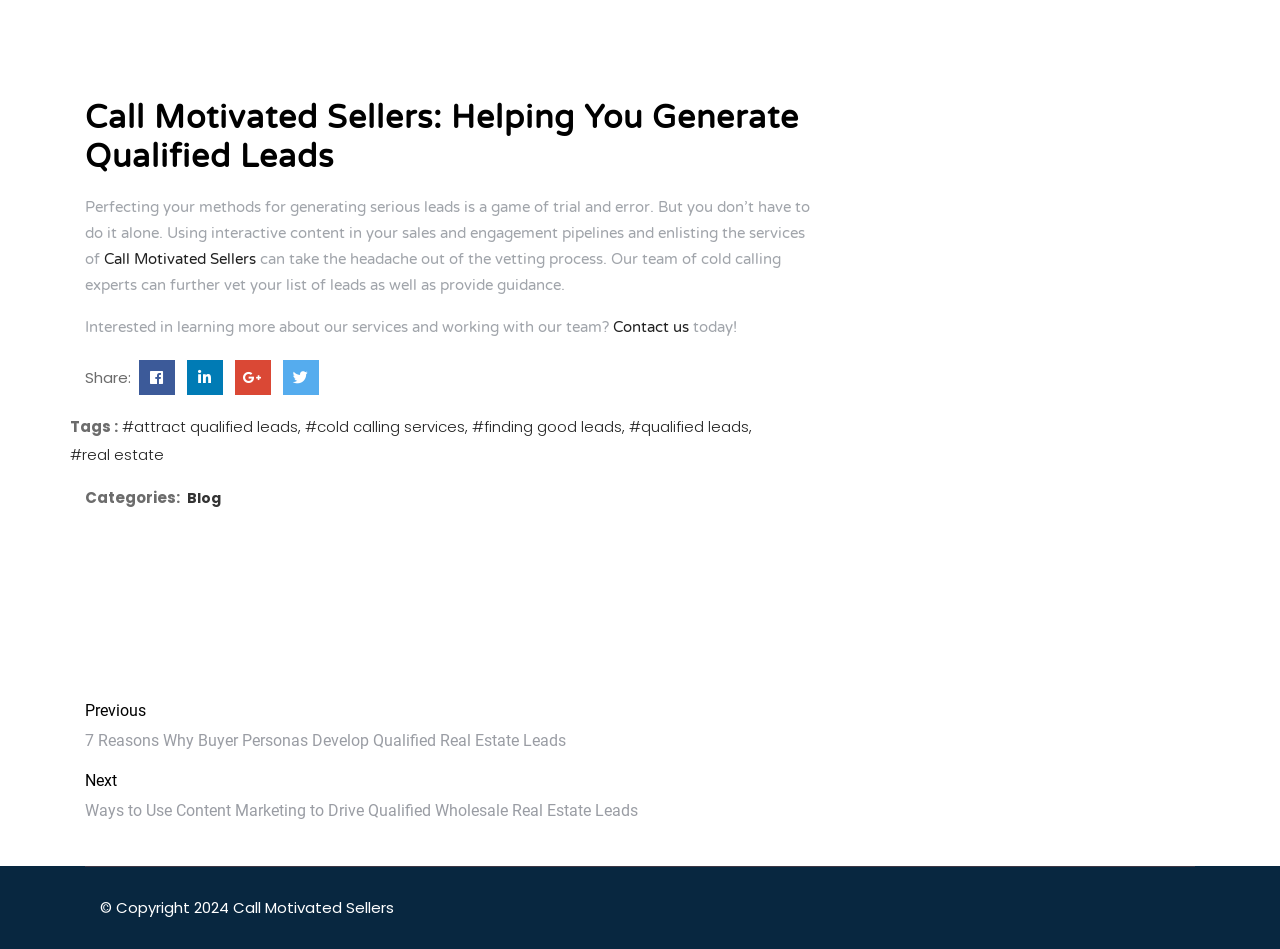Specify the bounding box coordinates of the area to click in order to follow the given instruction: "Click 'Call Motivated Sellers'."

[0.081, 0.264, 0.2, 0.282]